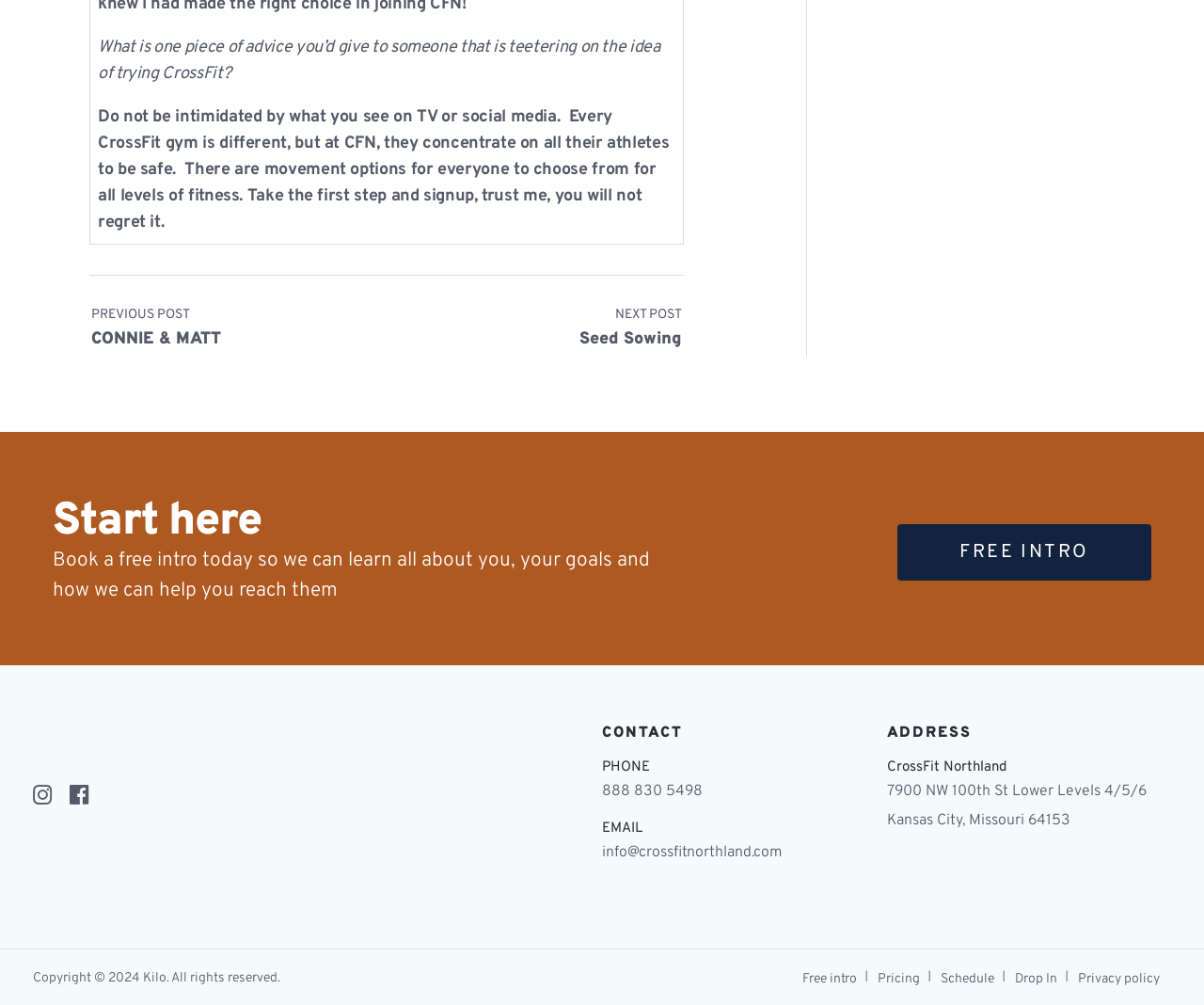What social media platforms can you follow CrossFit Northland on?
Please provide a single word or phrase based on the screenshot.

Instagram and Facebook